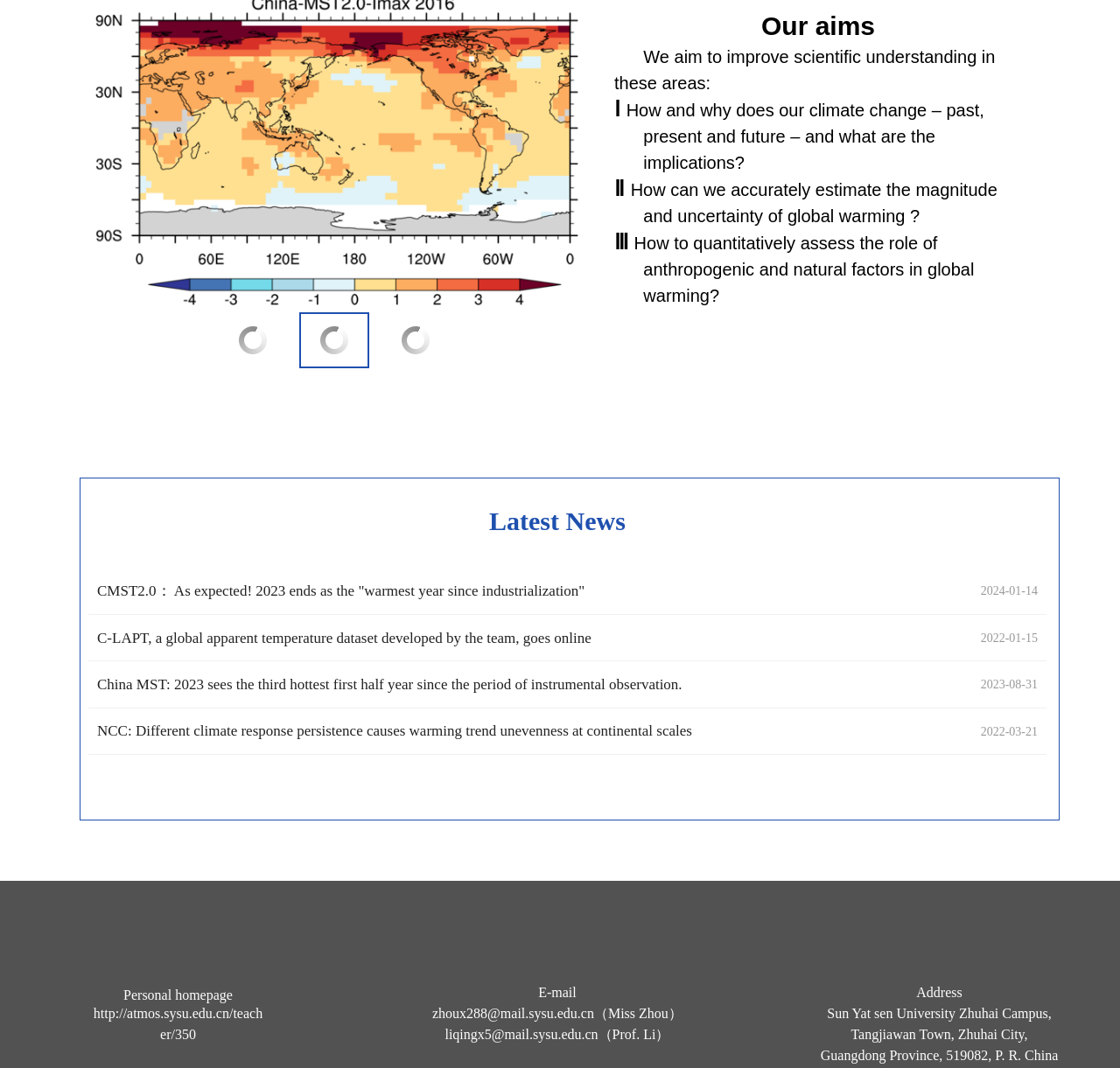What is the aim of this website?
Please answer the question with a detailed response using the information from the screenshot.

Based on the webpage content, it appears that the website is focused on improving scientific understanding in areas related to climate change, as stated in the 'Our aims' section.